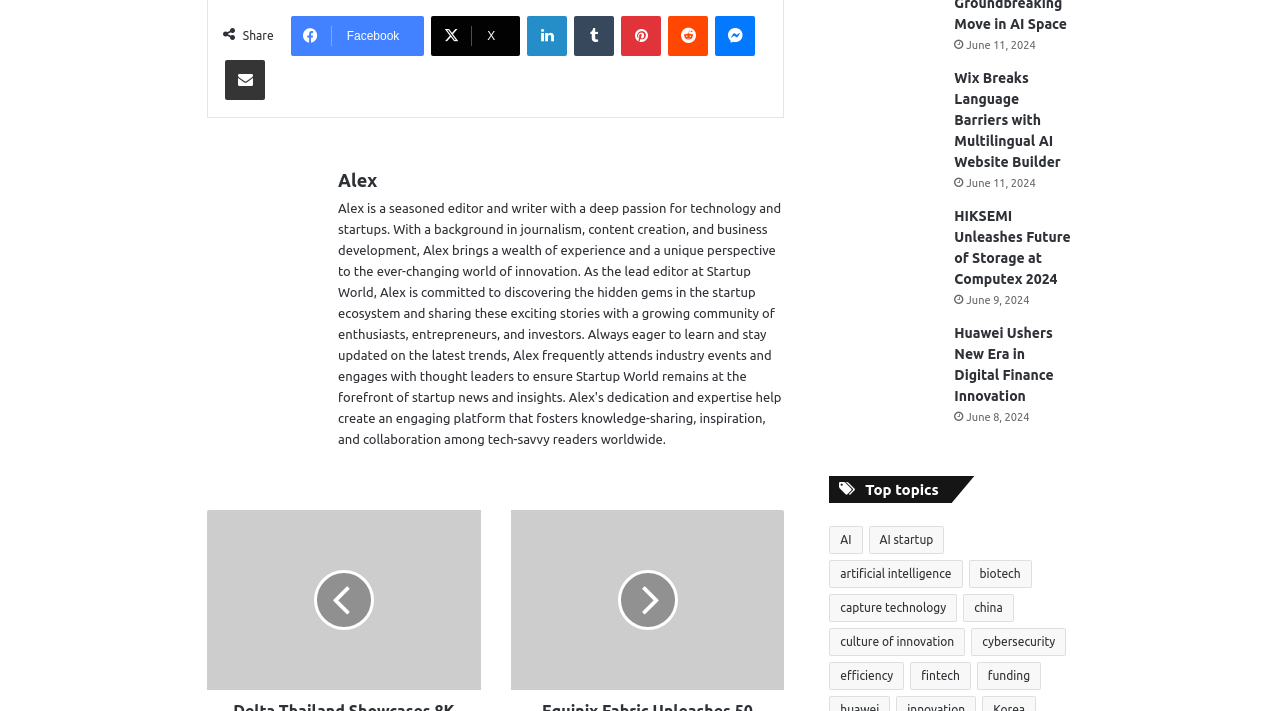How many news articles are listed on the webpage?
Based on the image, give a one-word or short phrase answer.

5